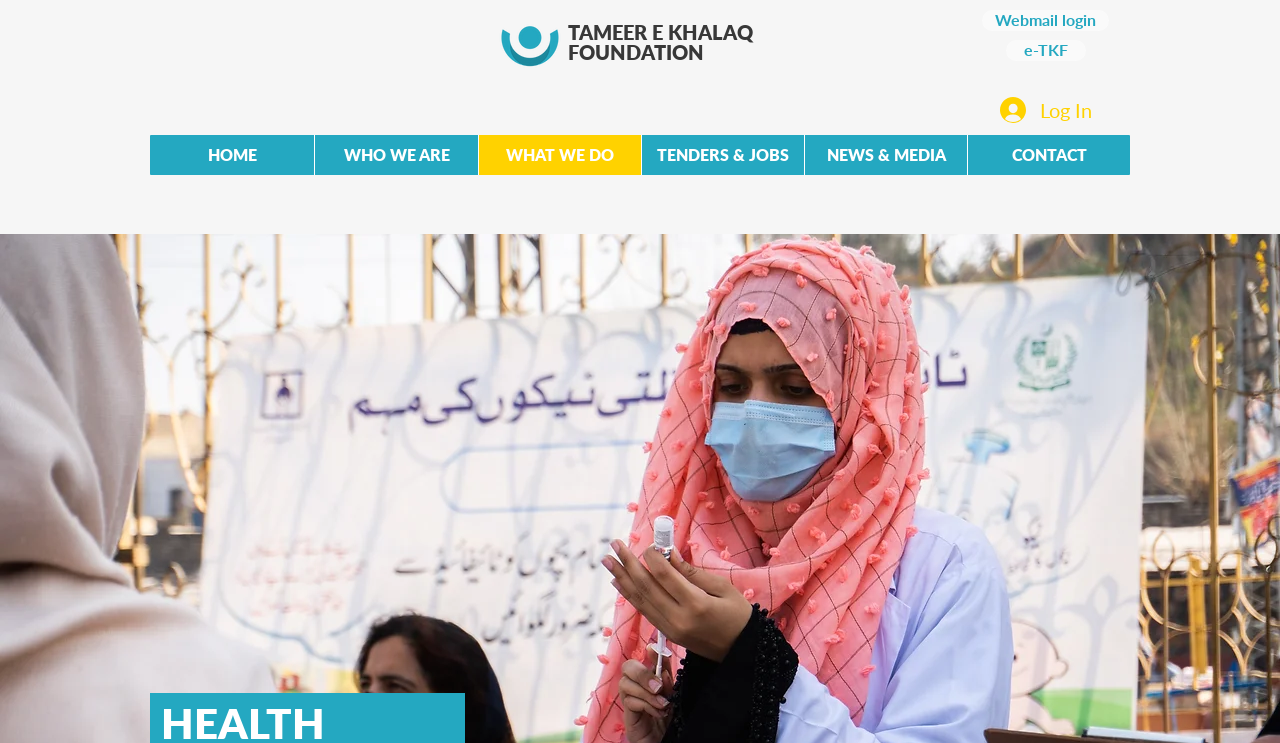Identify the bounding box coordinates for the UI element mentioned here: "Webmail login". Provide the coordinates as four float values between 0 and 1, i.e., [left, top, right, bottom].

[0.767, 0.013, 0.866, 0.042]